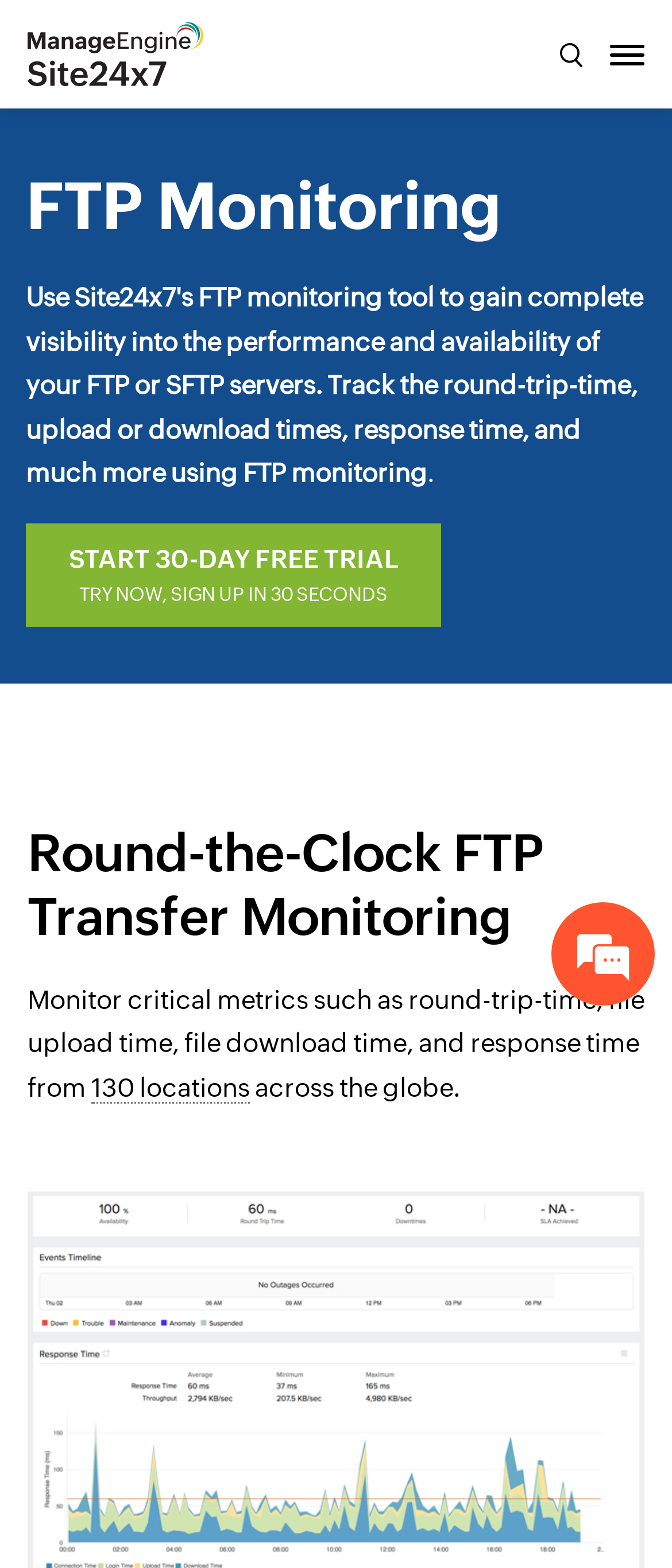What is the purpose of the button on the top right corner?
Respond with a short answer, either a single word or a phrase, based on the image.

Toggle navigation